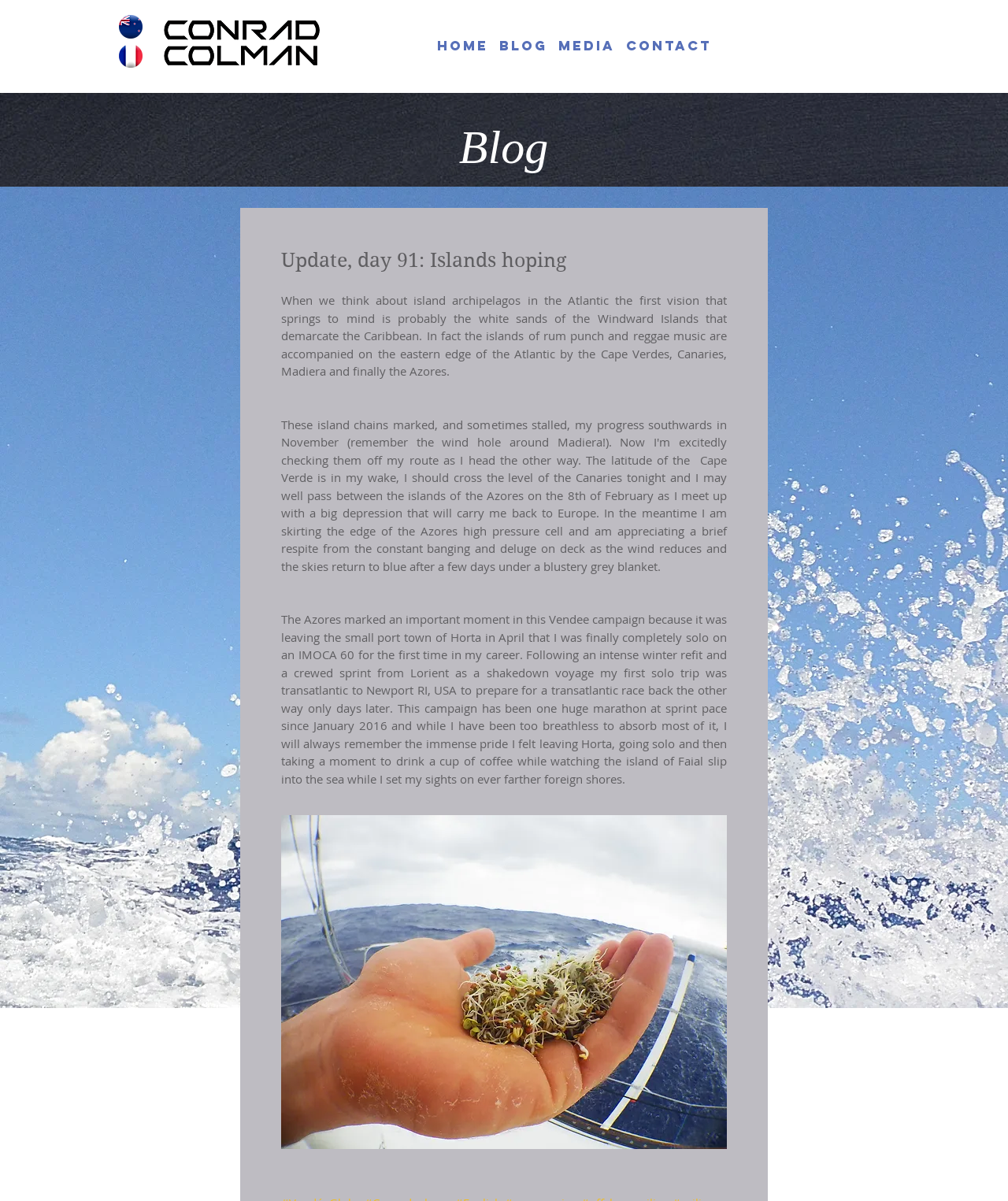What is the topic of the blog post?
Look at the image and respond with a single word or a short phrase.

Island archipelagos